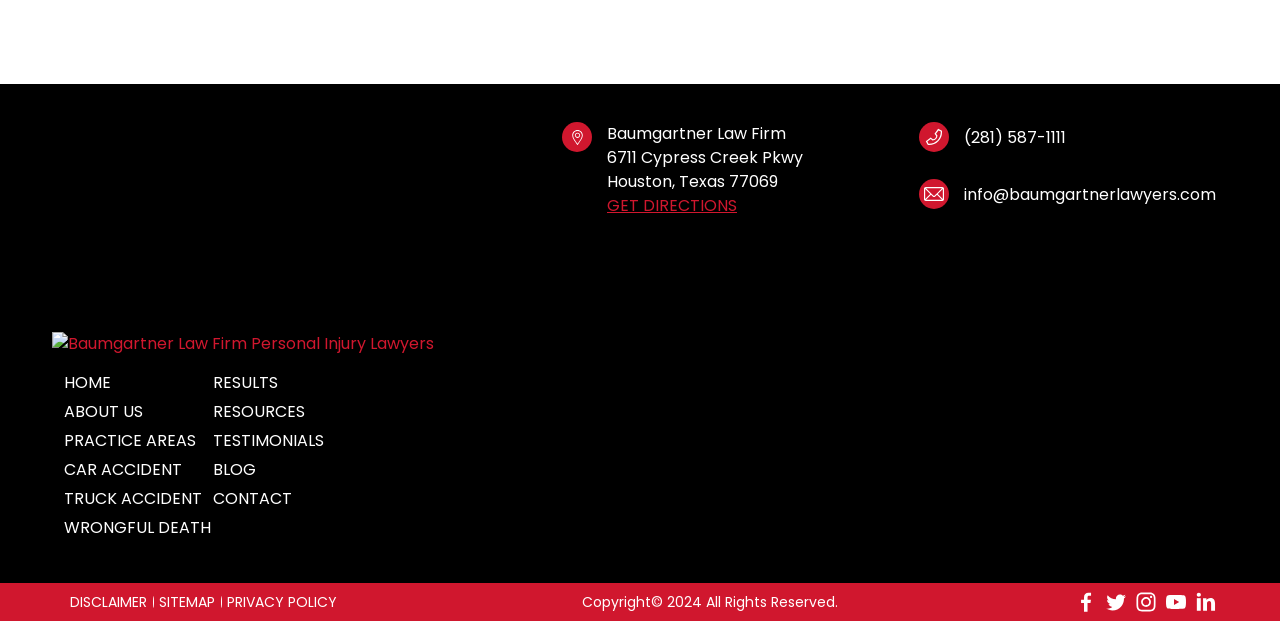Give a concise answer of one word or phrase to the question: 
What is the phone number of the law firm?

(281) 587-1111